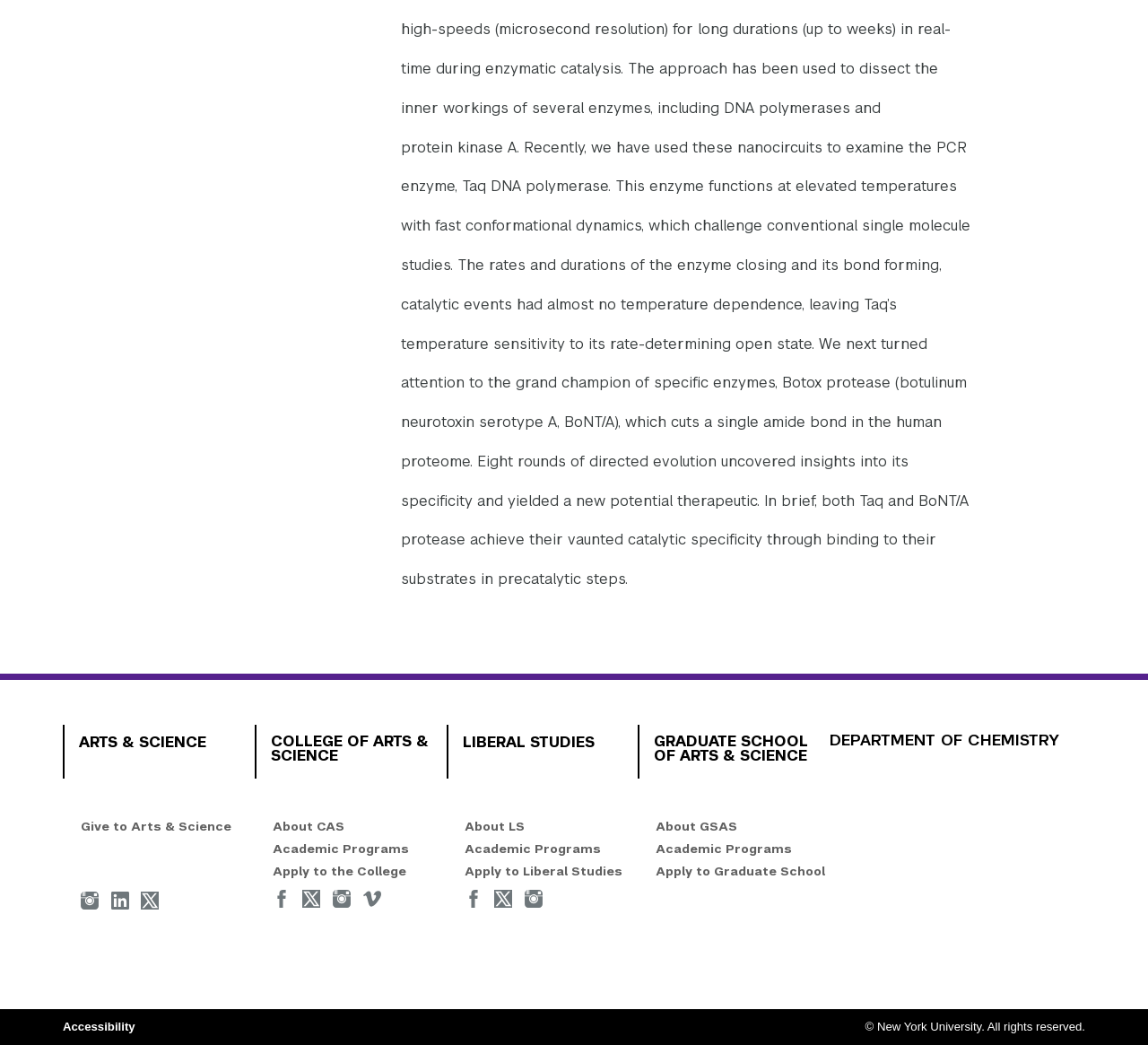What is the purpose of the 'Give to Arts & Science' link?
Please provide a single word or phrase as your answer based on the image.

Donation